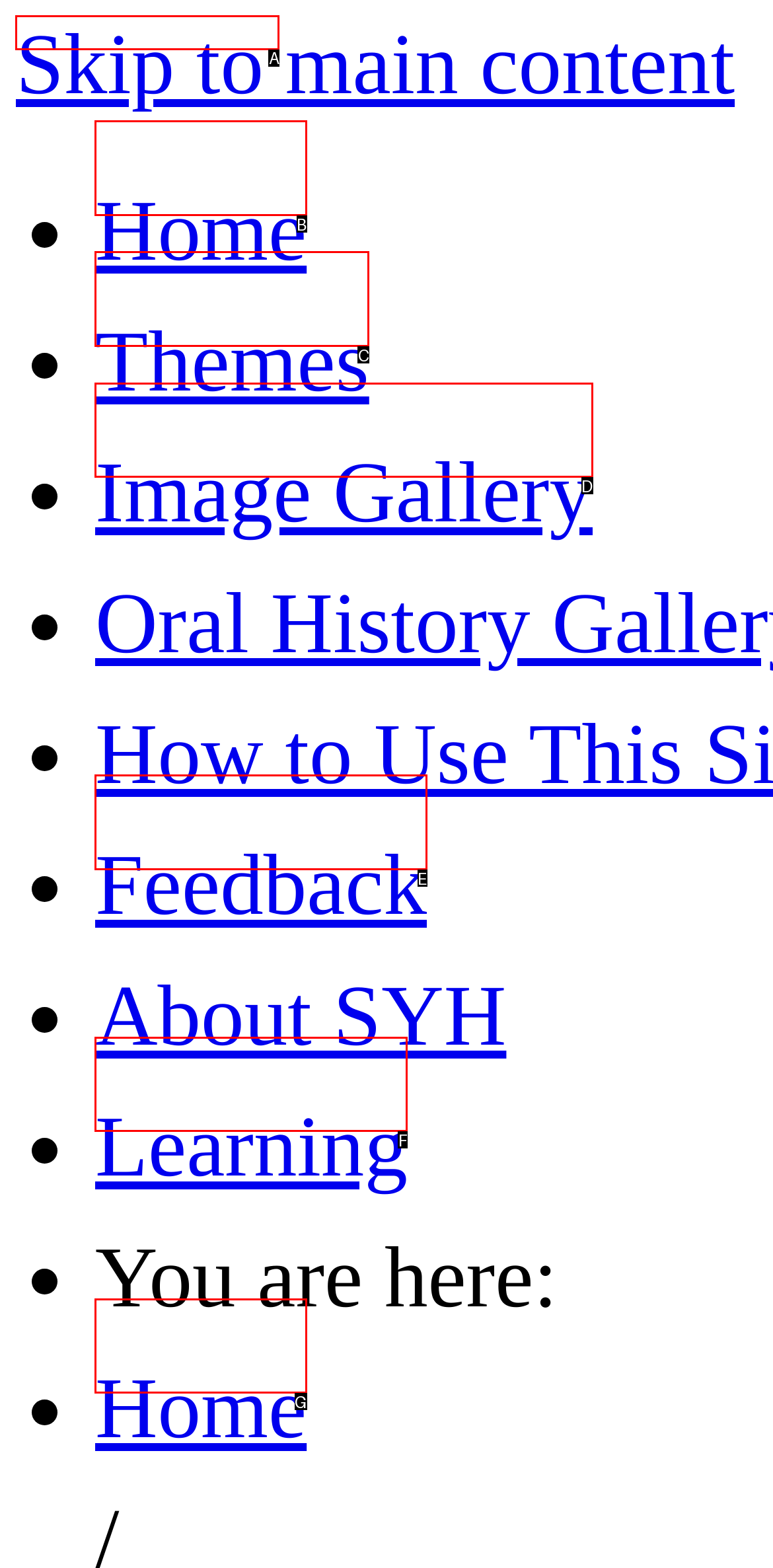Using the description: 選單與小工具, find the HTML element that matches it. Answer with the letter of the chosen option.

None